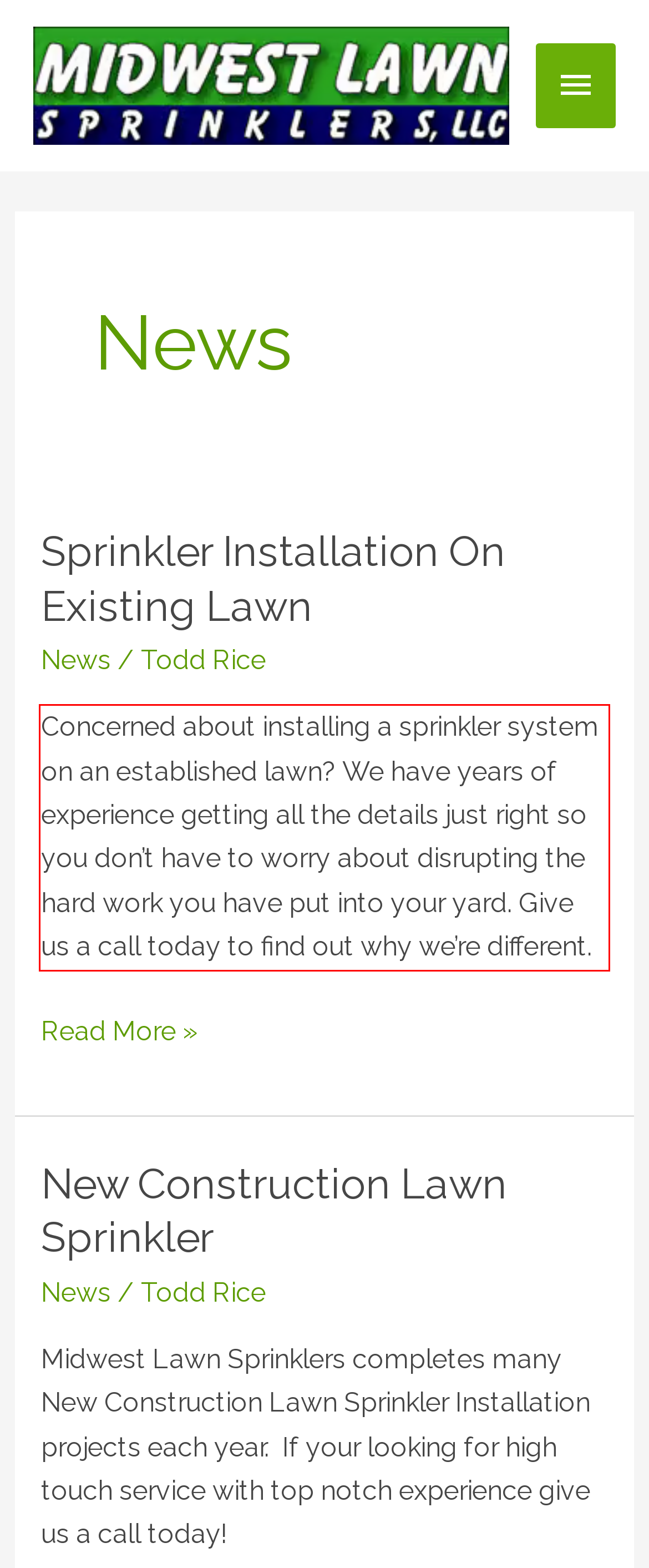Within the screenshot of the webpage, there is a red rectangle. Please recognize and generate the text content inside this red bounding box.

Concerned about installing a sprinkler system on an established lawn? We have years of experience getting all the details just right so you don’t have to worry about disrupting the hard work you have put into your yard. Give us a call today to find out why we’re different.